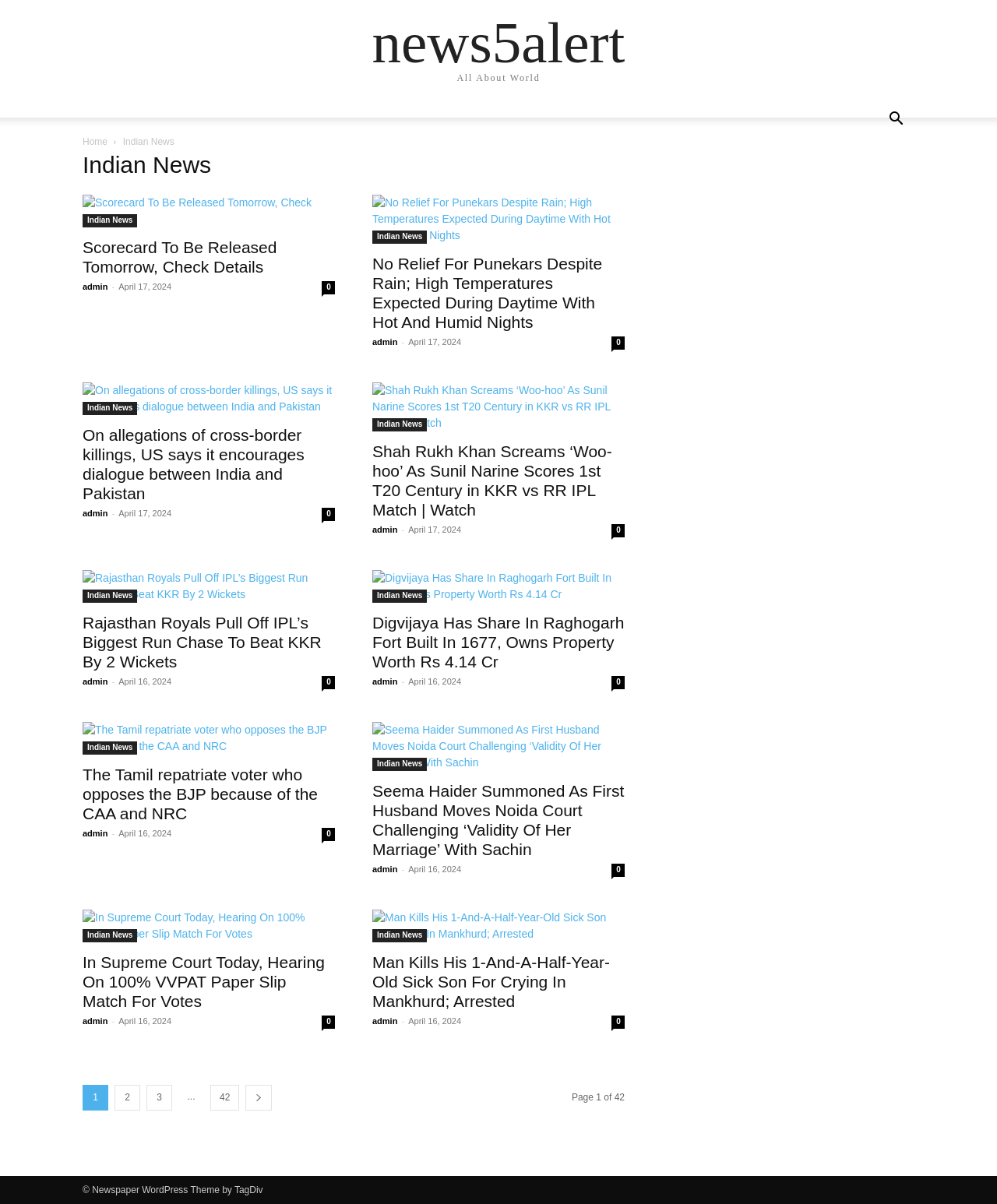How many news articles are on this page?
From the image, respond with a single word or phrase.

10